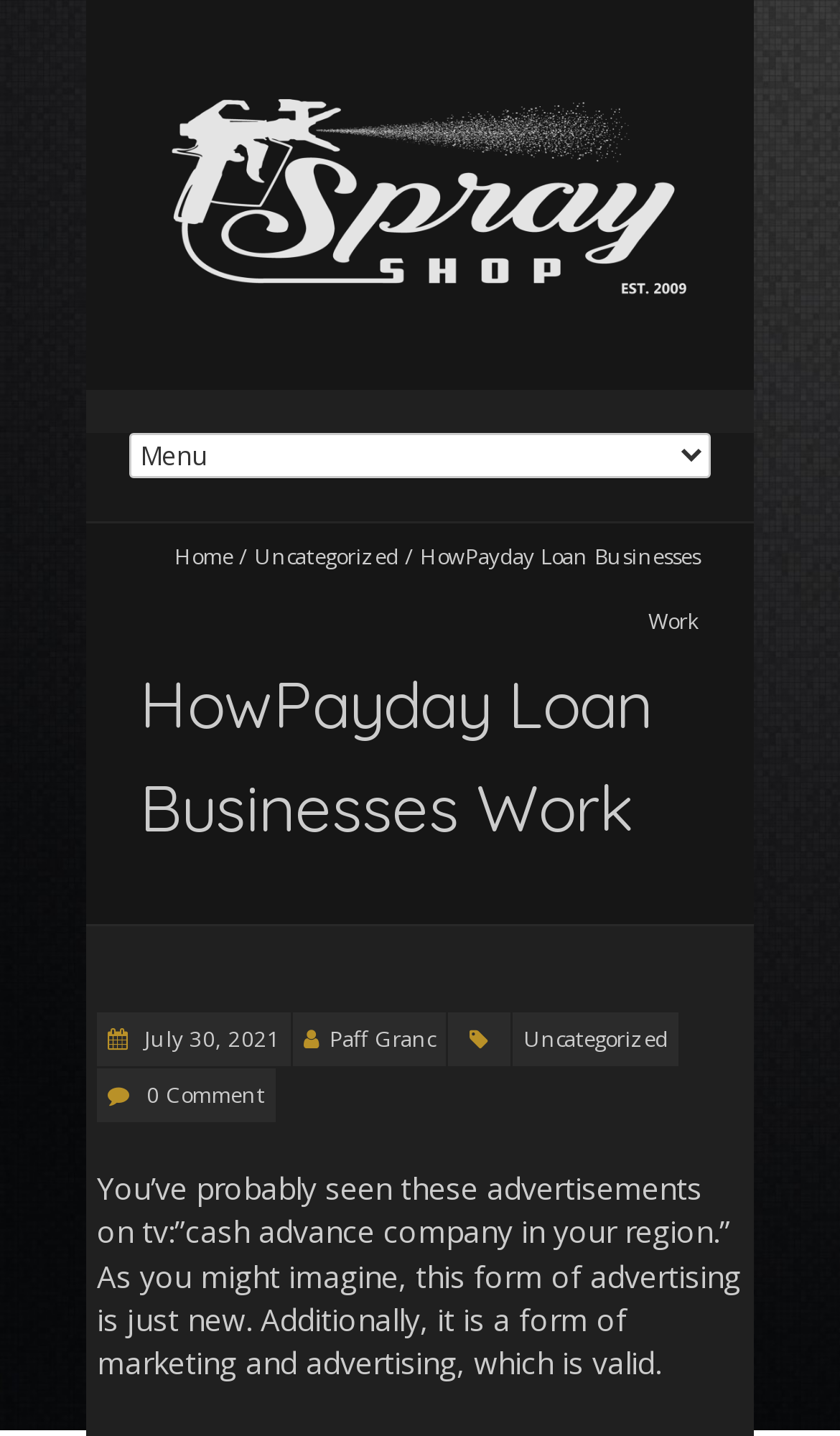Pinpoint the bounding box coordinates for the area that should be clicked to perform the following instruction: "check the category".

[0.533, 0.705, 0.608, 0.743]